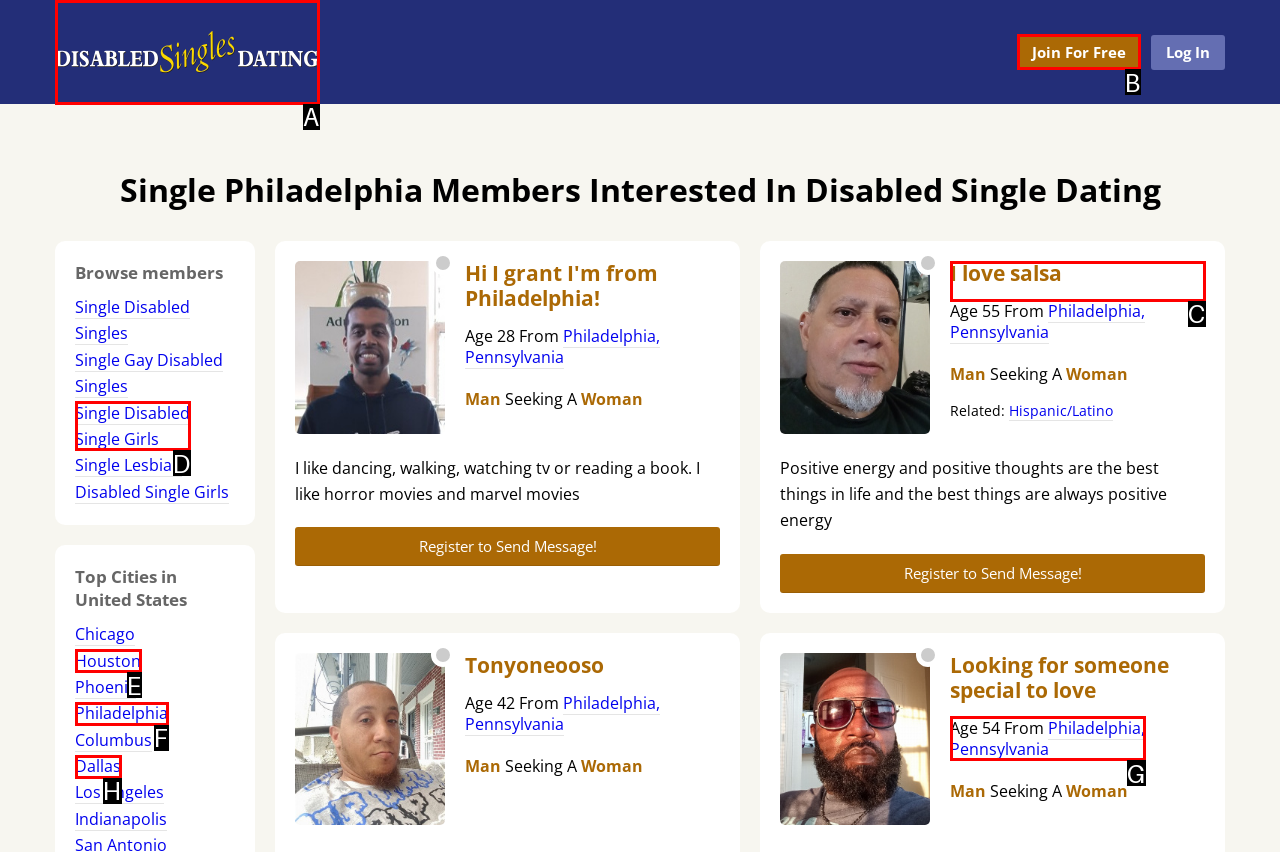Which UI element should be clicked to perform the following task: Click on Join For Free? Answer with the corresponding letter from the choices.

B